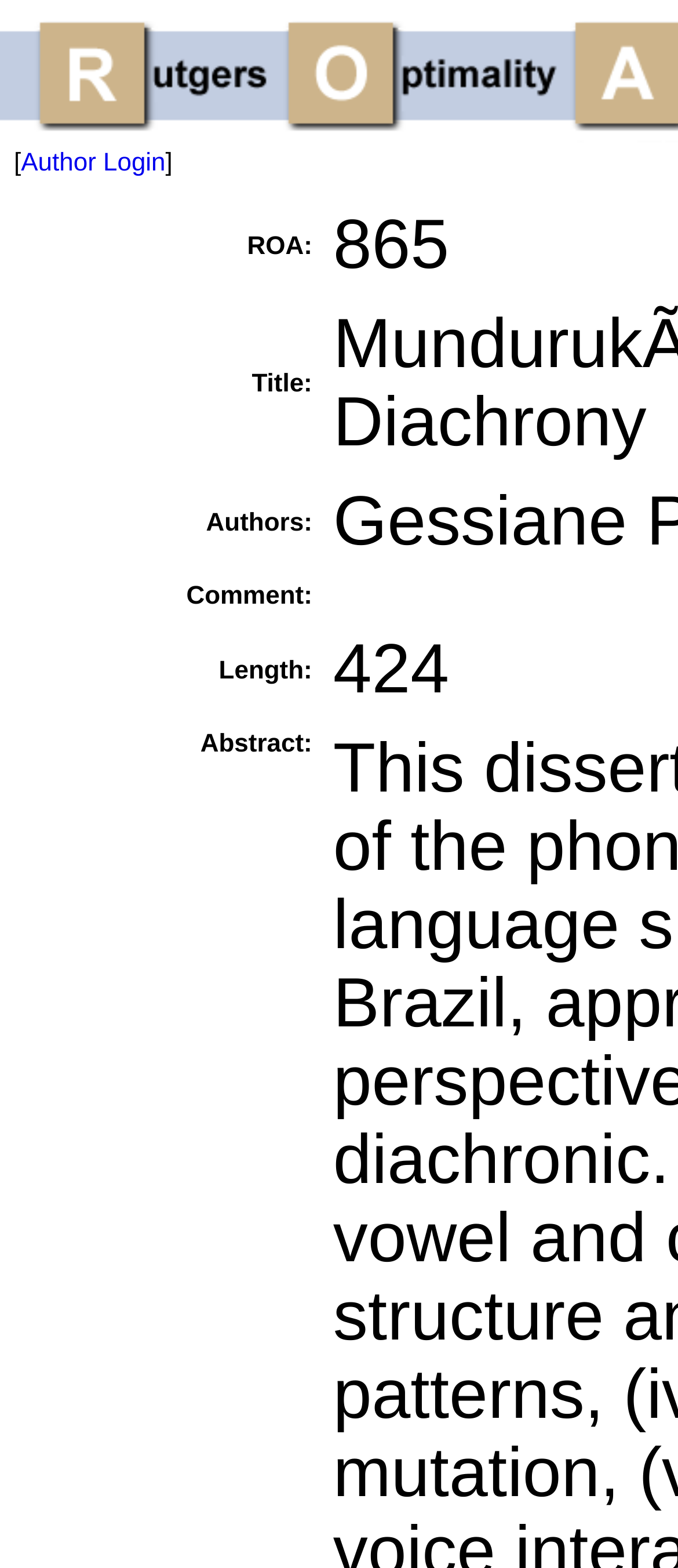Bounding box coordinates are specified in the format (top-left x, top-left y, bottom-right x, bottom-right y). All values are floating point numbers bounded between 0 and 1. Please provide the bounding box coordinate of the region this sentence describes: Author Login

[0.031, 0.095, 0.244, 0.113]